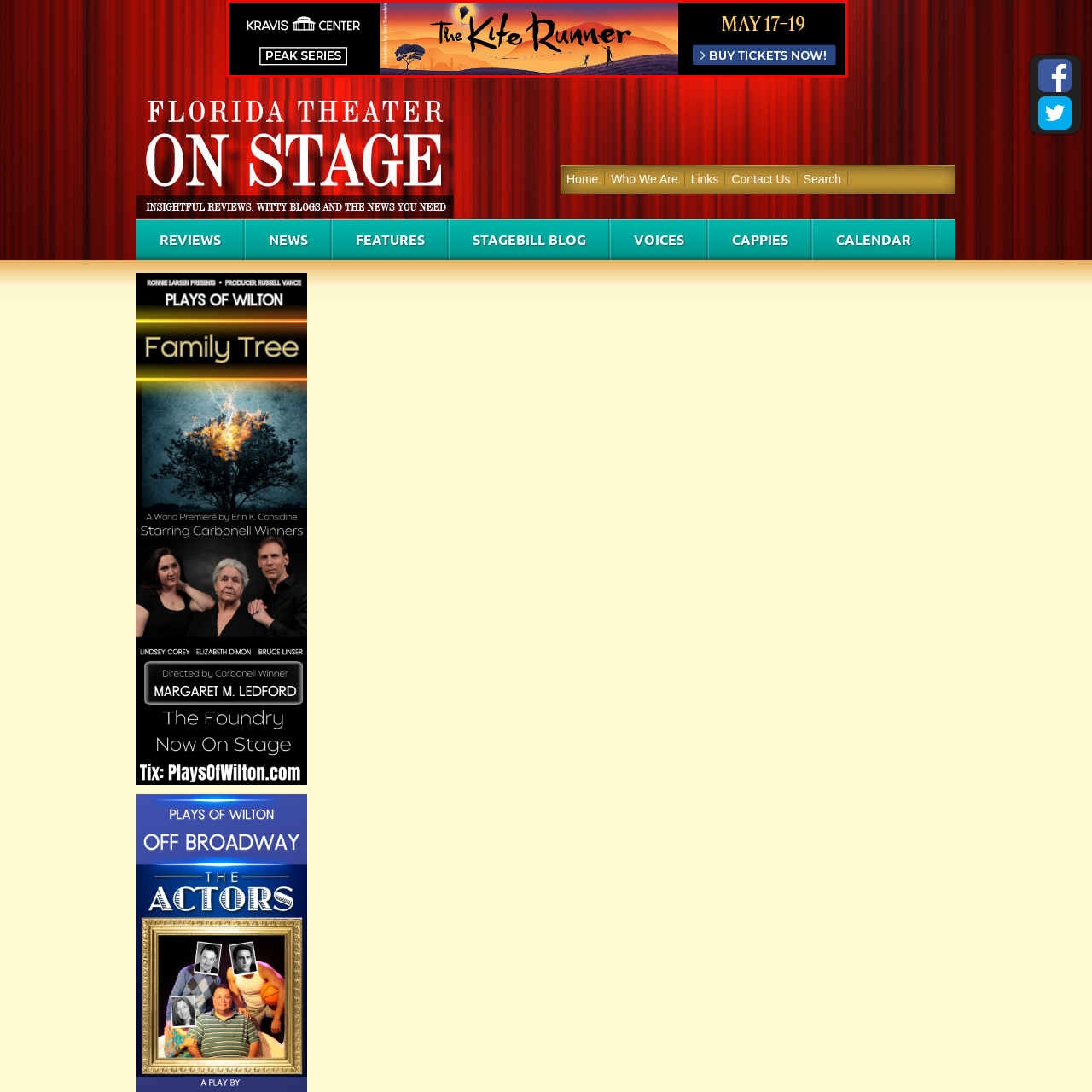What is the name of the series this event is part of?
Look at the image inside the red bounding box and craft a detailed answer using the visual details you can see.

The banner mentions that the theatrical production of 'The Kite Runner' is part of the Peak Series, which is likely a series of events or performances at the Kravis Center.